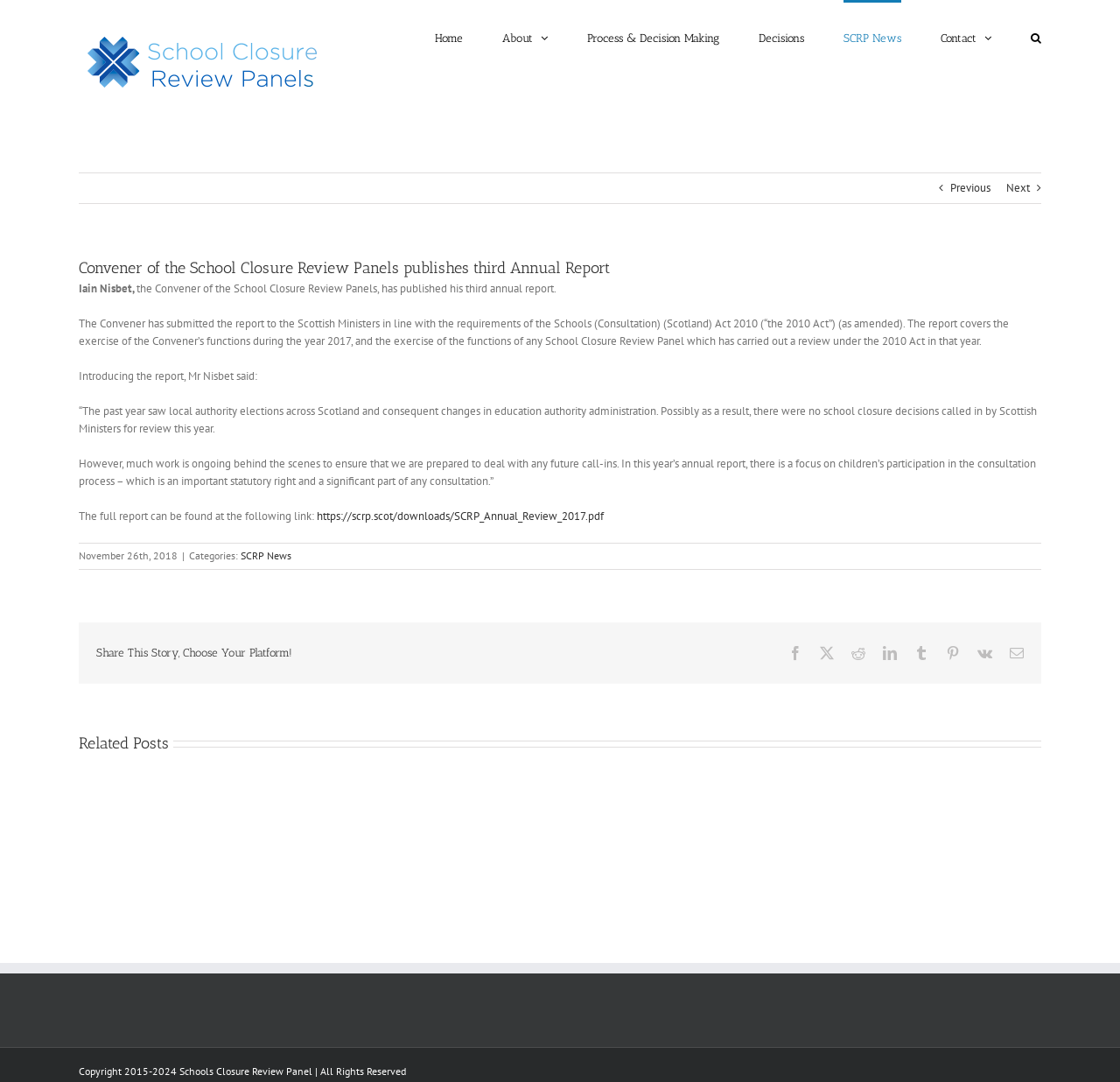Use a single word or phrase to answer the question:
What is the date of the news article?

November 26th, 2018